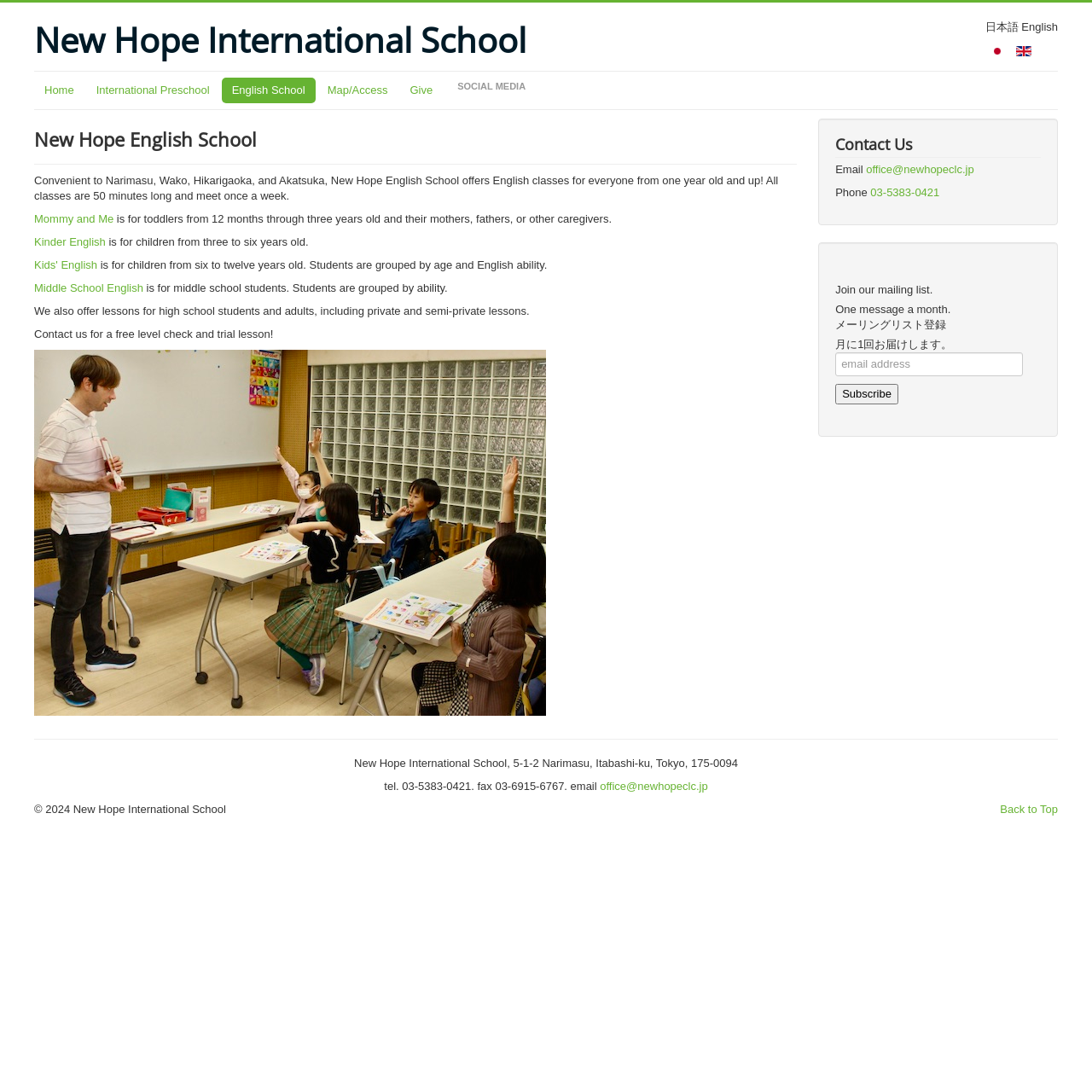Respond with a single word or phrase:
What is the location of the school?

Narimasu, Itabashi-ku, Tokyo